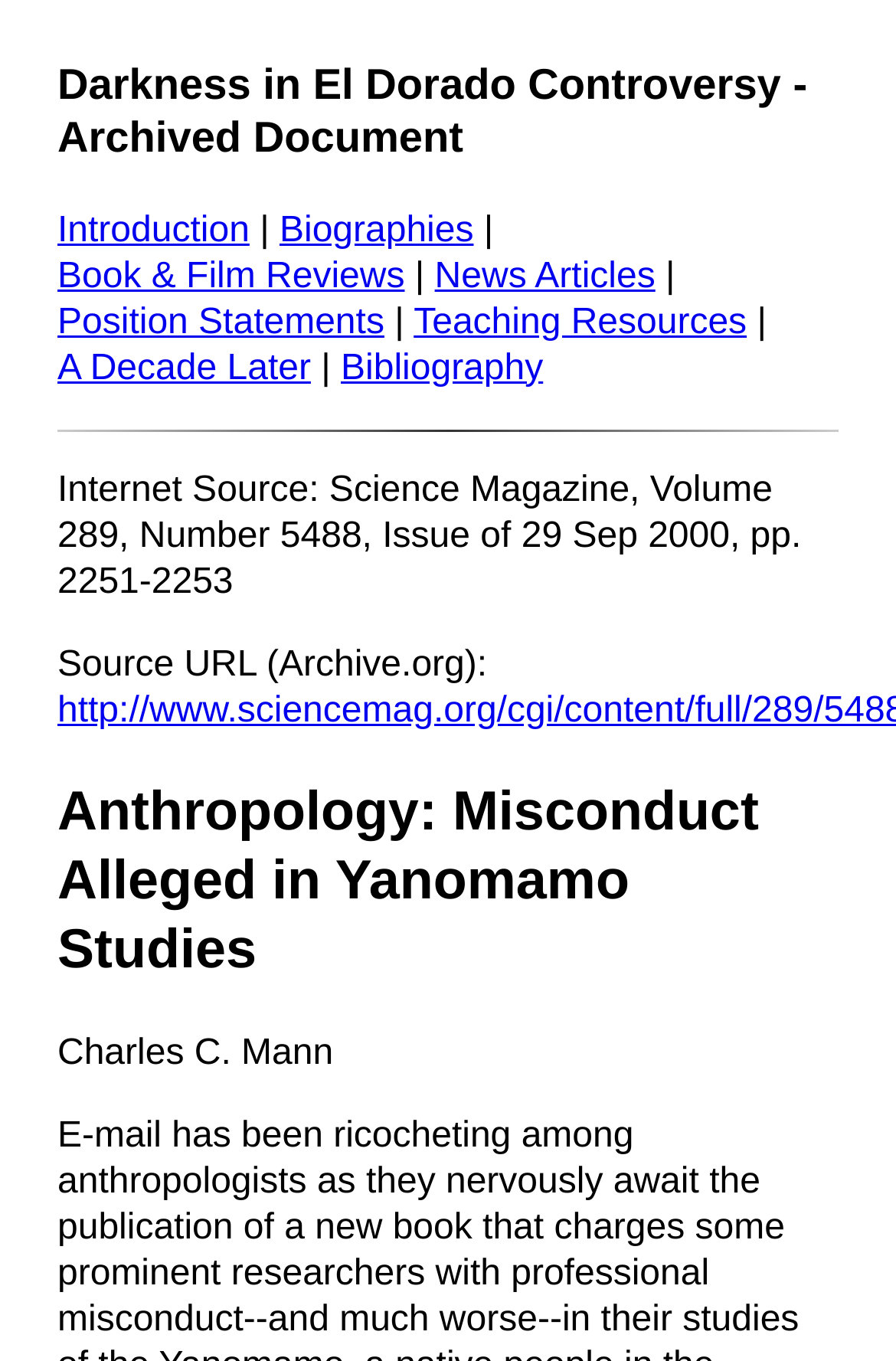Return the bounding box coordinates of the UI element that corresponds to this description: "Grace and Law". The coordinates must be given as four float numbers in the range of 0 and 1, [left, top, right, bottom].

None